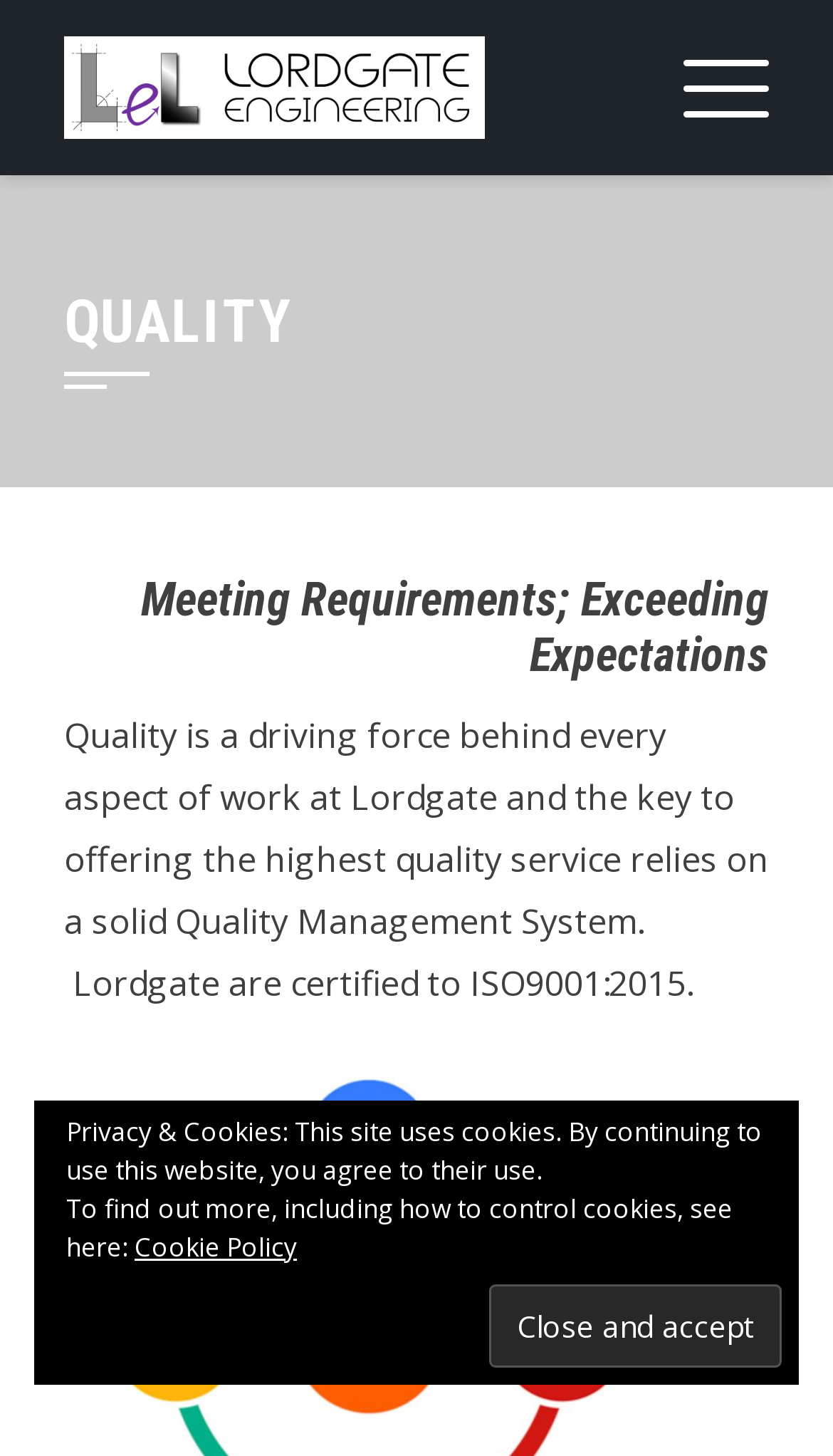What is the purpose of the Quality Management System?
Provide a detailed answer to the question, using the image to inform your response.

The purpose of the Quality Management System can be inferred from the paragraph of text under the 'QUALITY' heading, which states that the key to offering the highest quality service relies on a solid Quality Management System.